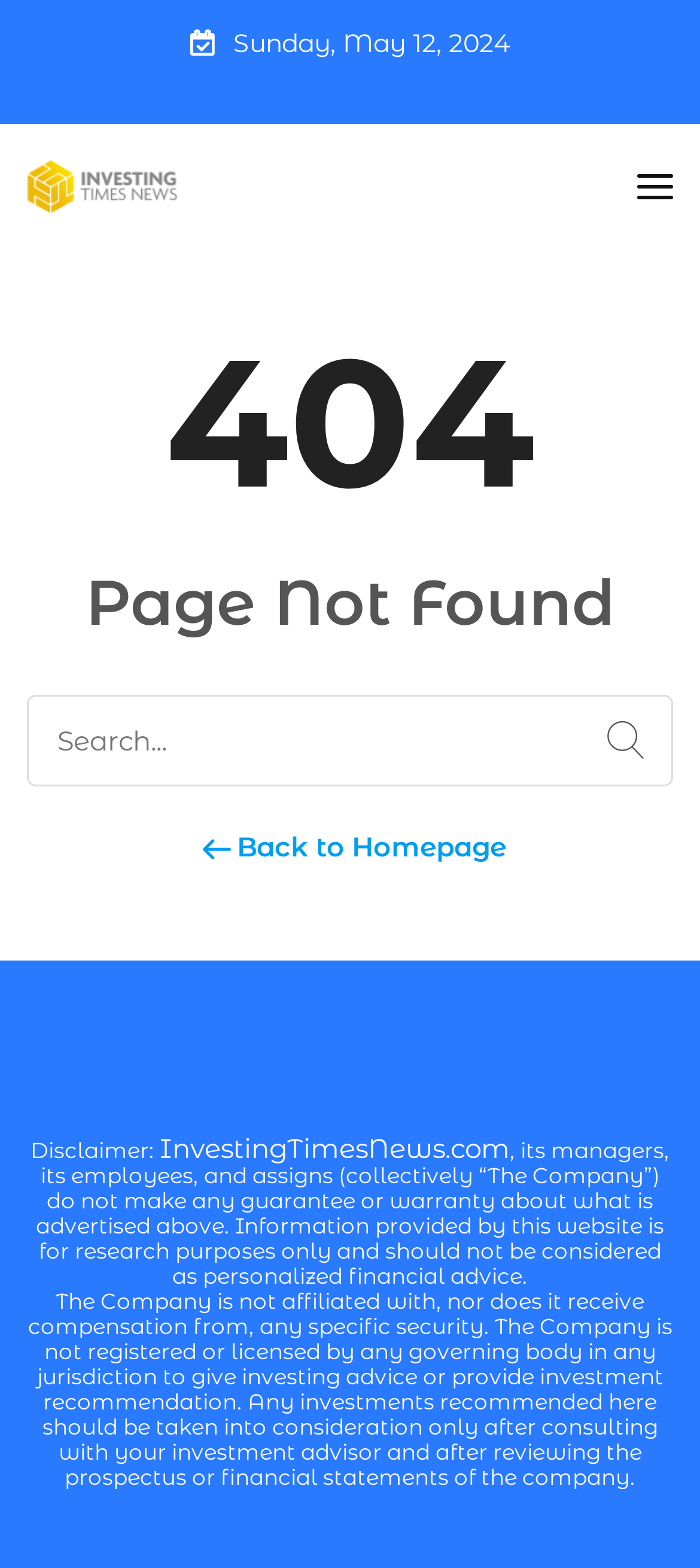From the details in the image, provide a thorough response to the question: What is the name of the website?

The name of the website is mentioned at the top of the webpage, which is 'Investing Times News', and is also linked to the homepage.